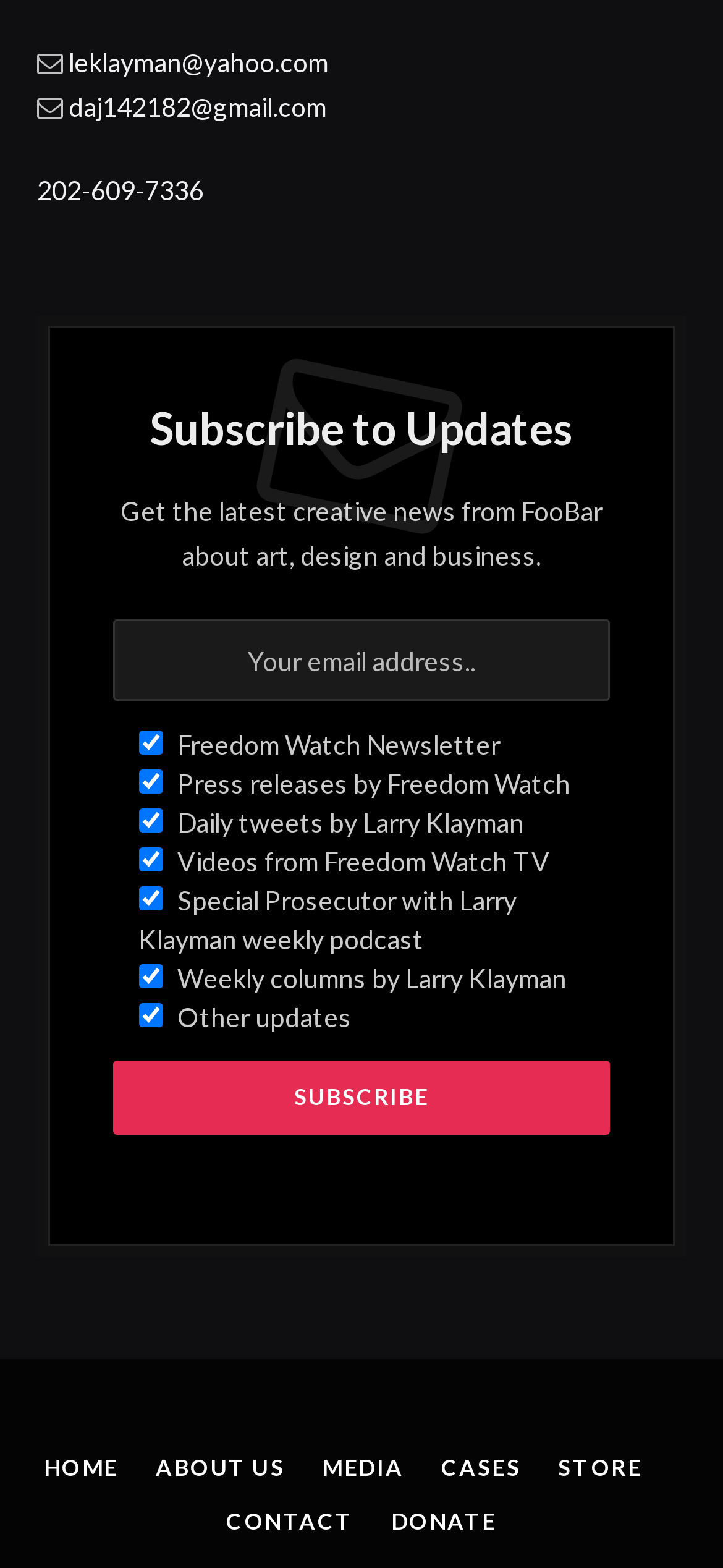Extract the bounding box coordinates for the UI element described by the text: "daj142182@gmail.com". The coordinates should be in the form of [left, top, right, bottom] with values between 0 and 1.

[0.095, 0.058, 0.451, 0.078]